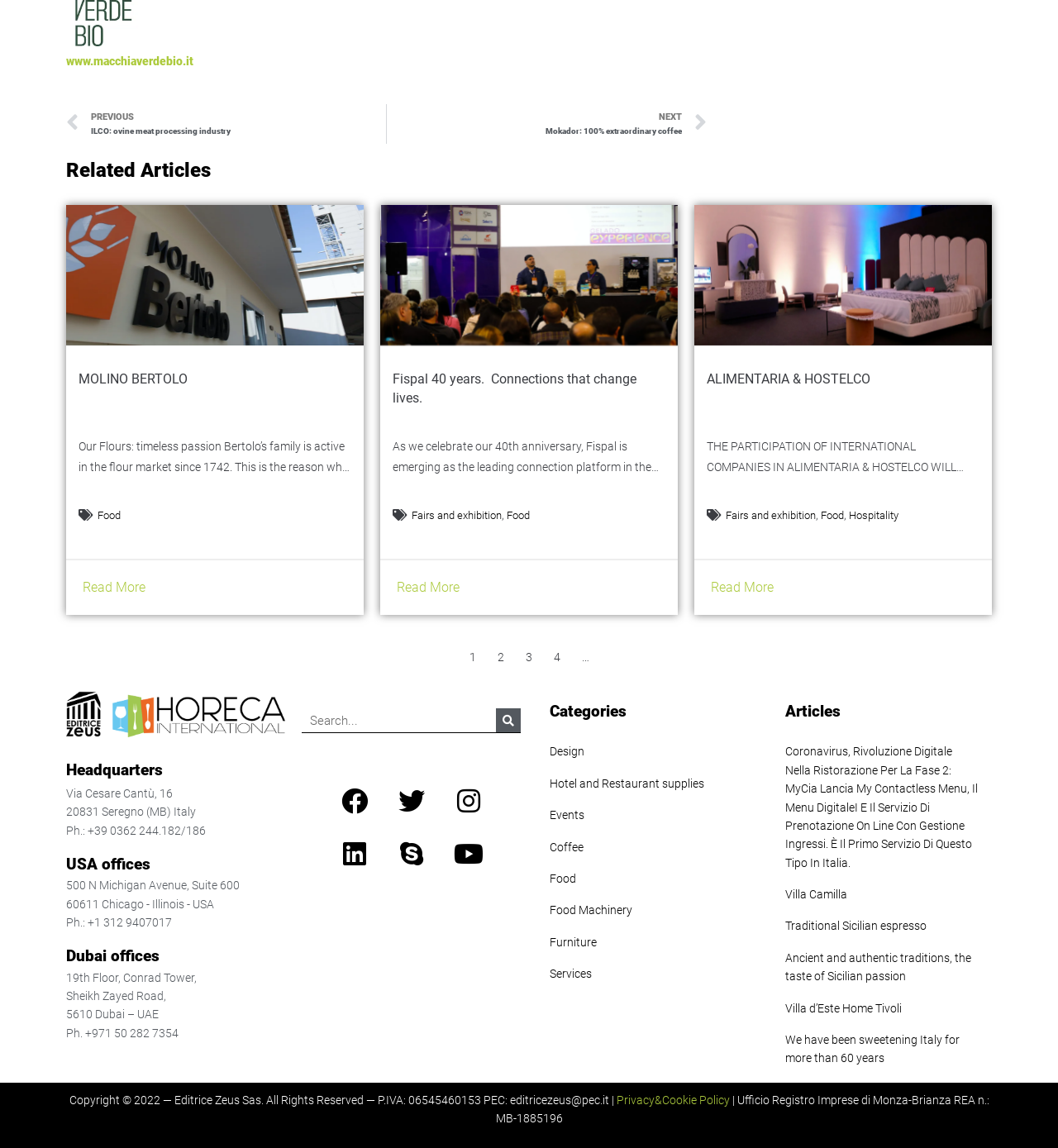Locate the bounding box coordinates of the clickable area needed to fulfill the instruction: "Search for news".

None